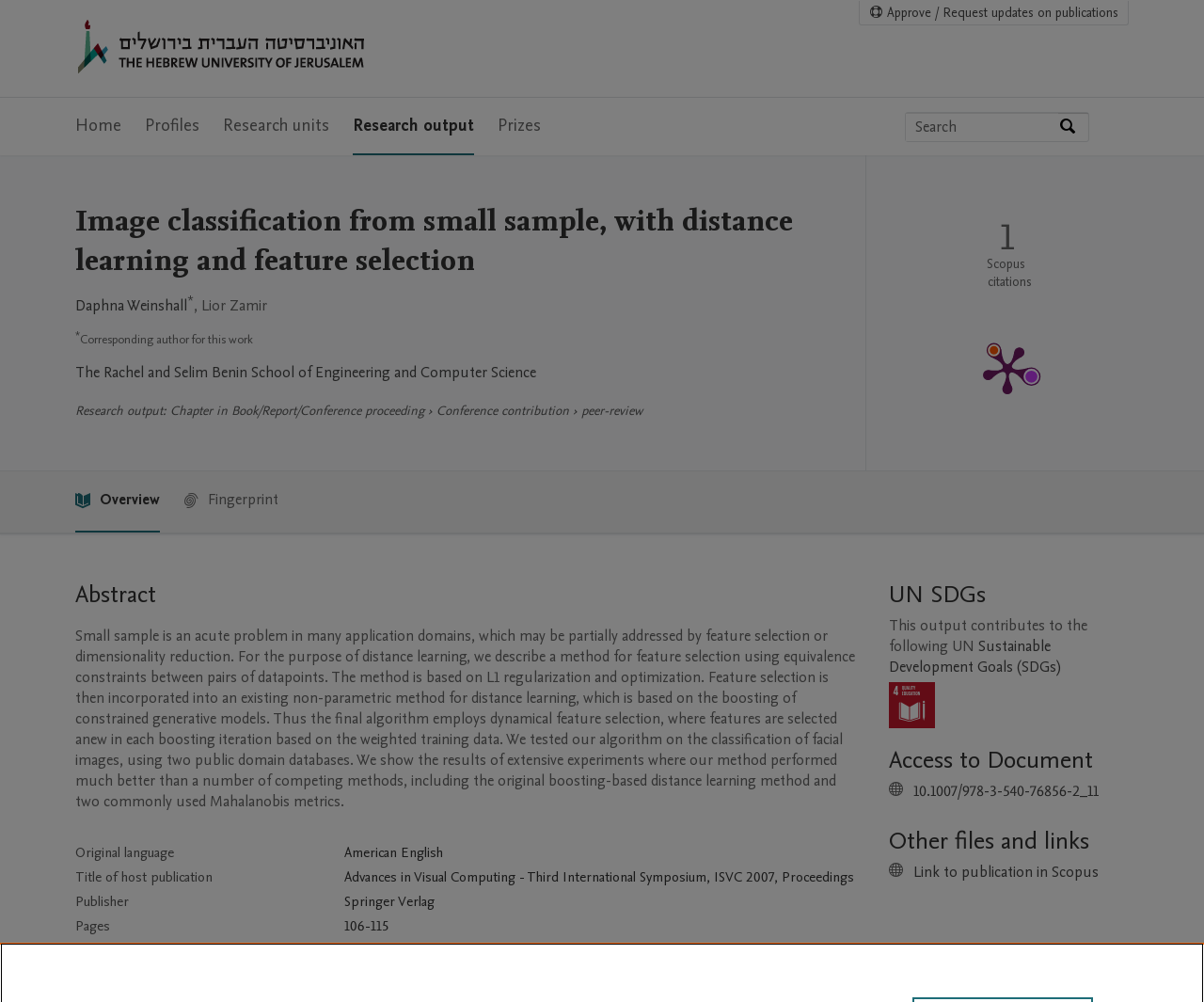How many Scopus citations does this publication have?
Refer to the image and give a detailed answer to the query.

I found the answer by looking at the 'Publication metrics section' and reading the number of Scopus citations.